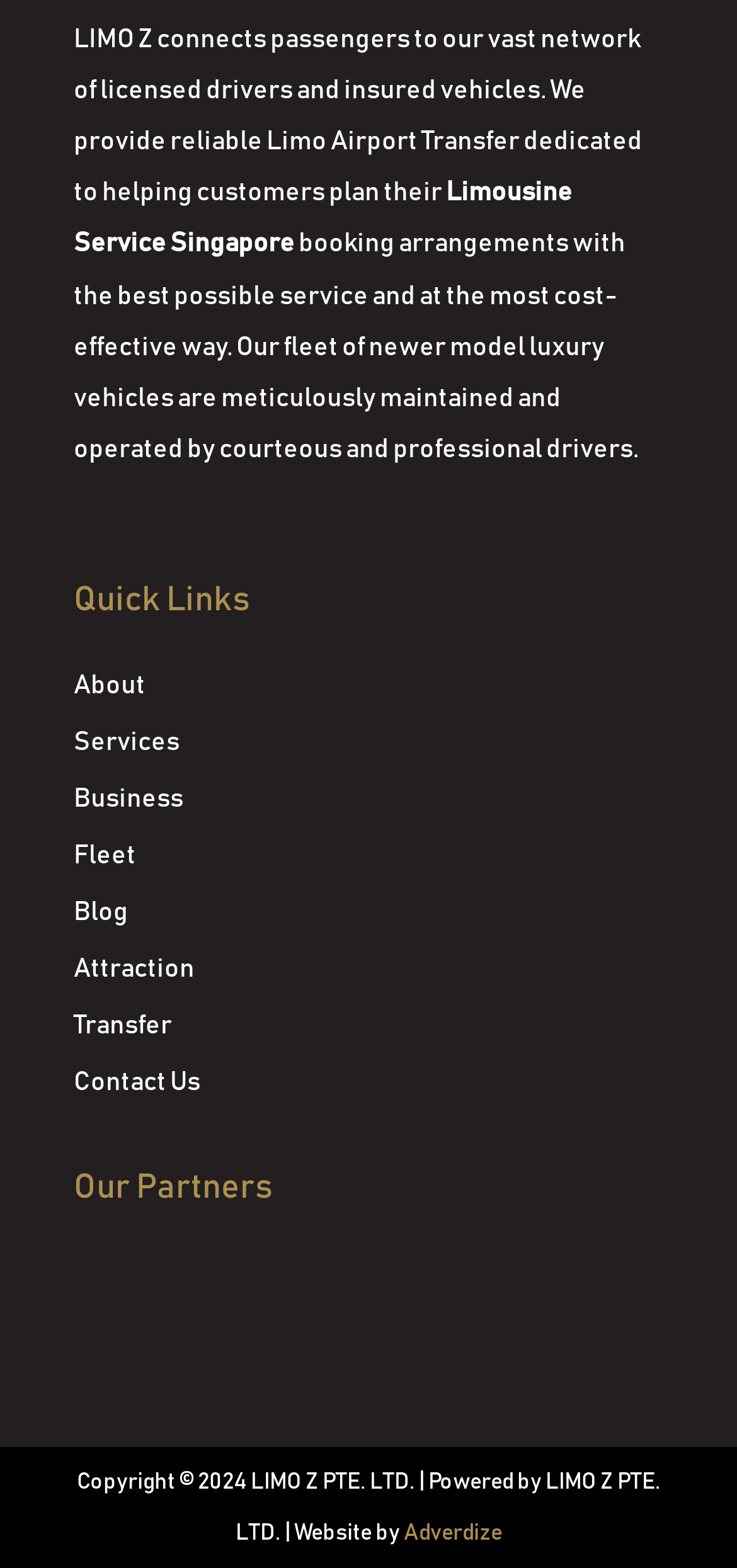Analyze the image and deliver a detailed answer to the question: What is the main service provided by LIMO Z?

Based on the static text elements, it is clear that LIMO Z provides reliable Limo Airport Transfer services, connecting passengers to a vast network of licensed drivers and insured vehicles.